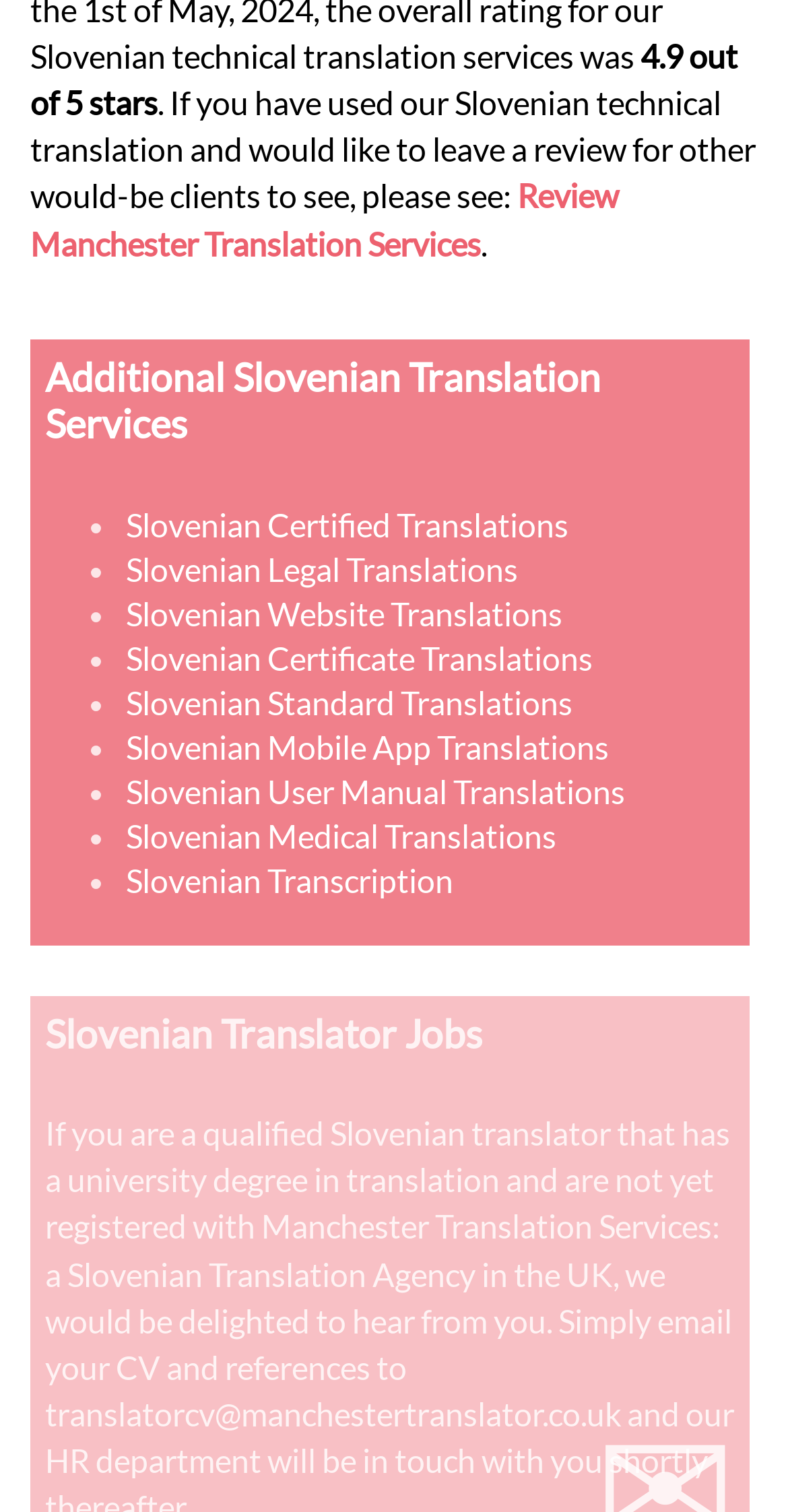Please find the bounding box coordinates of the element that needs to be clicked to perform the following instruction: "Explore Slovenian Translator Jobs". The bounding box coordinates should be four float numbers between 0 and 1, represented as [left, top, right, bottom].

[0.057, 0.669, 0.611, 0.699]